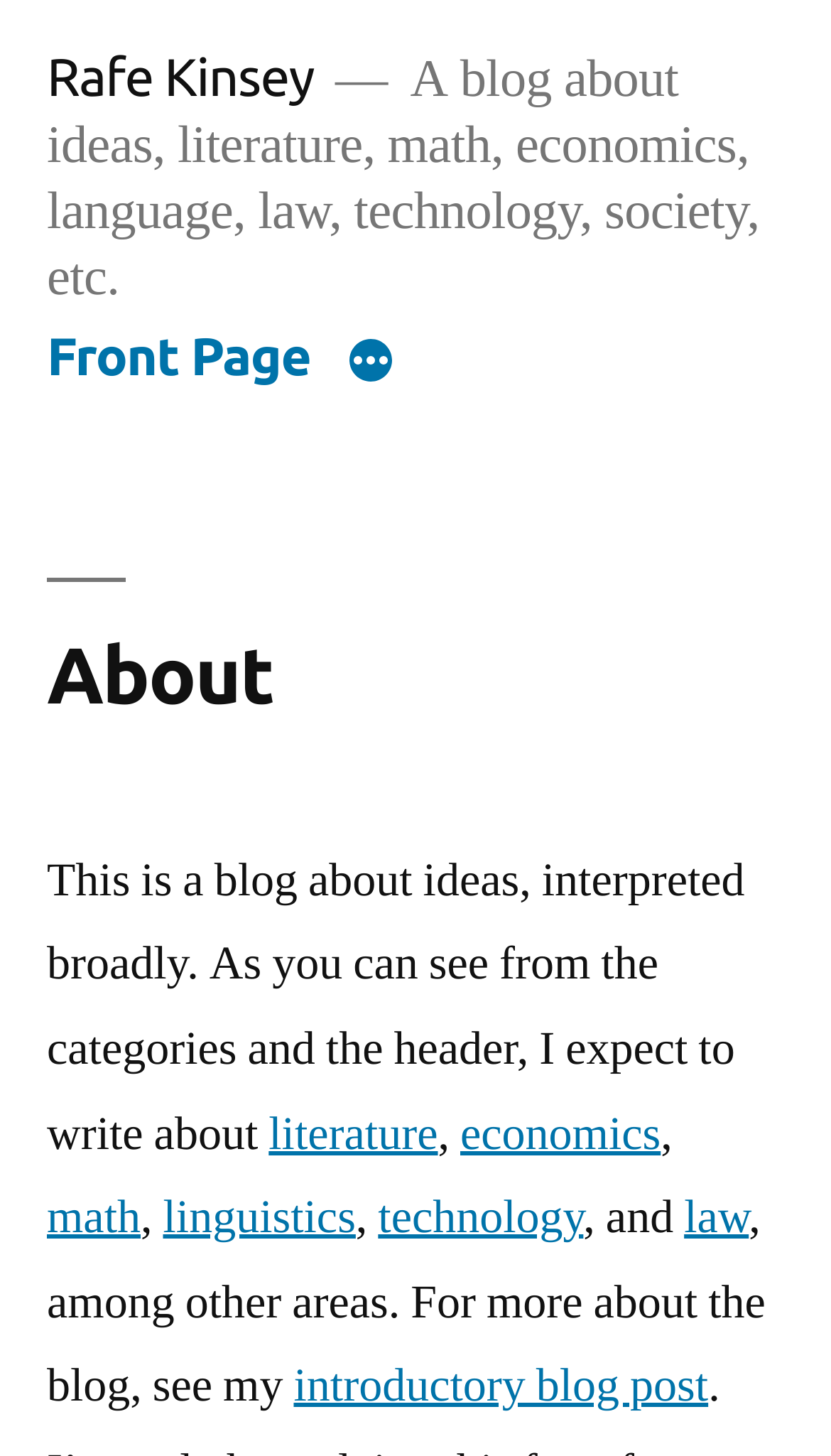Could you determine the bounding box coordinates of the clickable element to complete the instruction: "click more"? Provide the coordinates as four float numbers between 0 and 1, i.e., [left, top, right, bottom].

[0.416, 0.233, 0.478, 0.268]